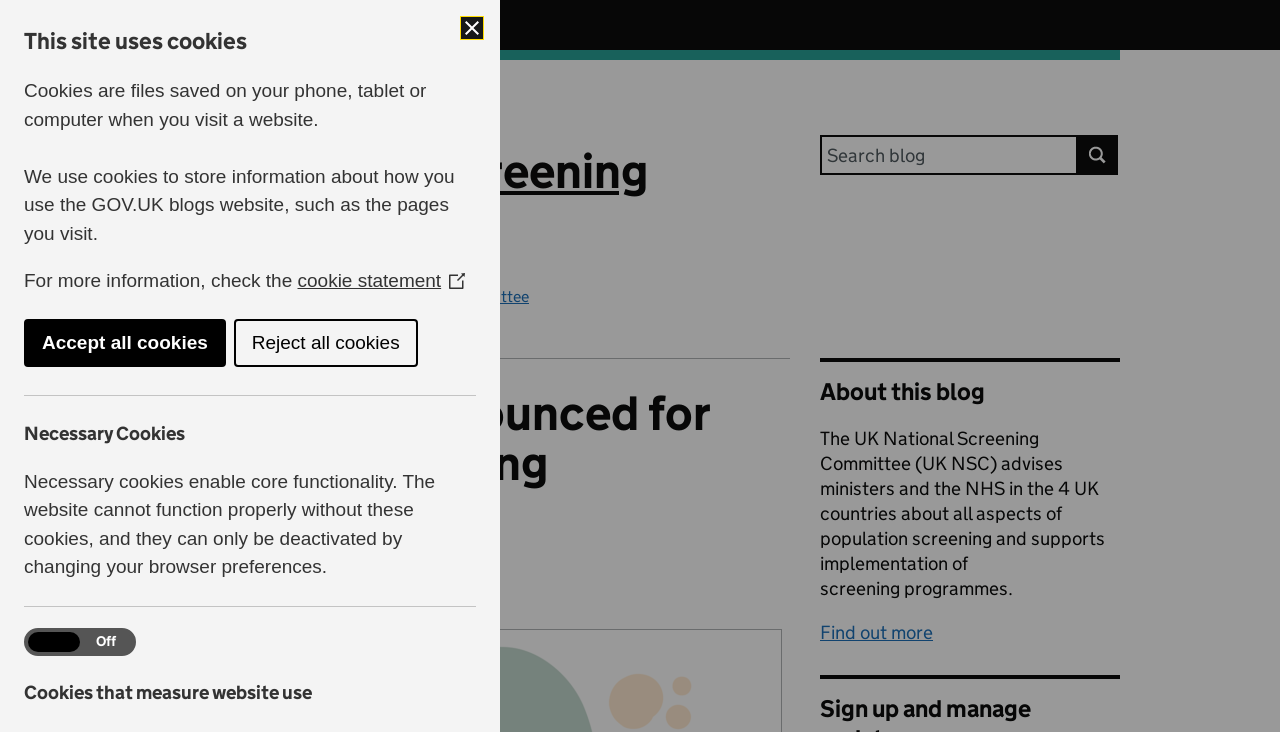Identify the bounding box coordinates for the element that needs to be clicked to fulfill this instruction: "Visit the GOV.UK website". Provide the coordinates in the format of four float numbers between 0 and 1: [left, top, right, bottom].

[0.125, 0.008, 0.241, 0.059]